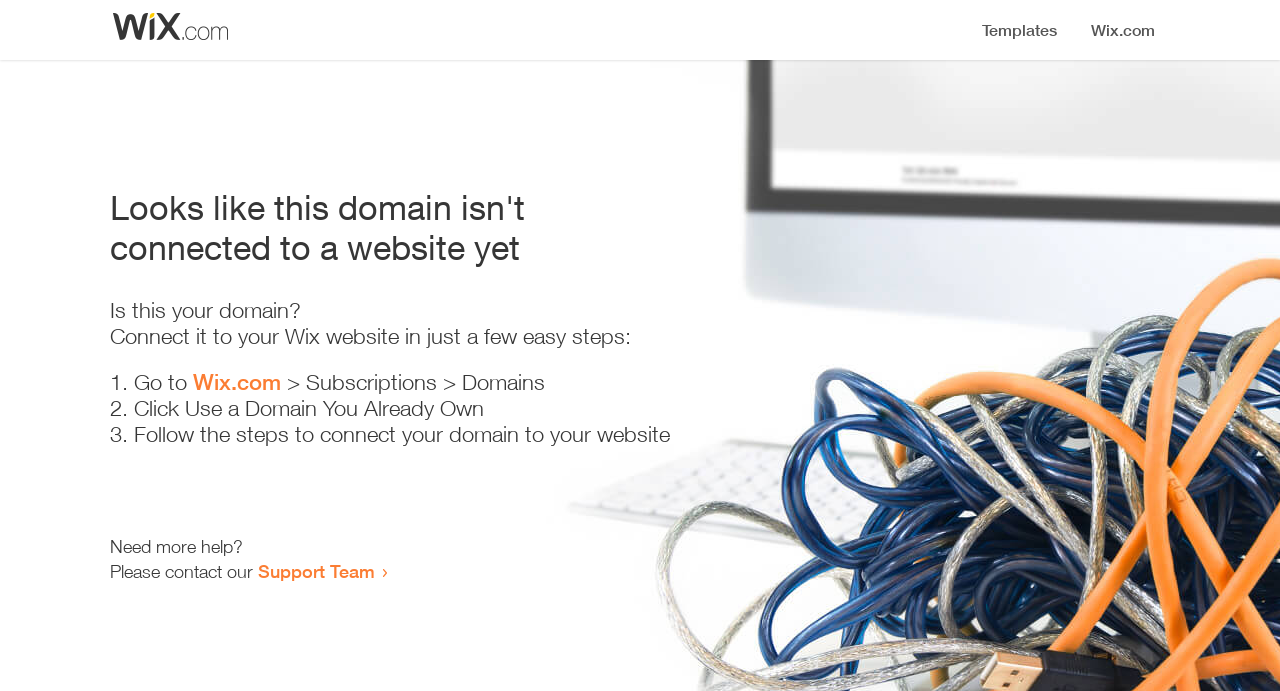How many steps are required to connect the domain to a Wix website?
Refer to the image and give a detailed answer to the query.

The webpage provides a list of steps to connect the domain to a Wix website, and there are three list markers ('1.', '2.', '3.') indicating that three steps are required.